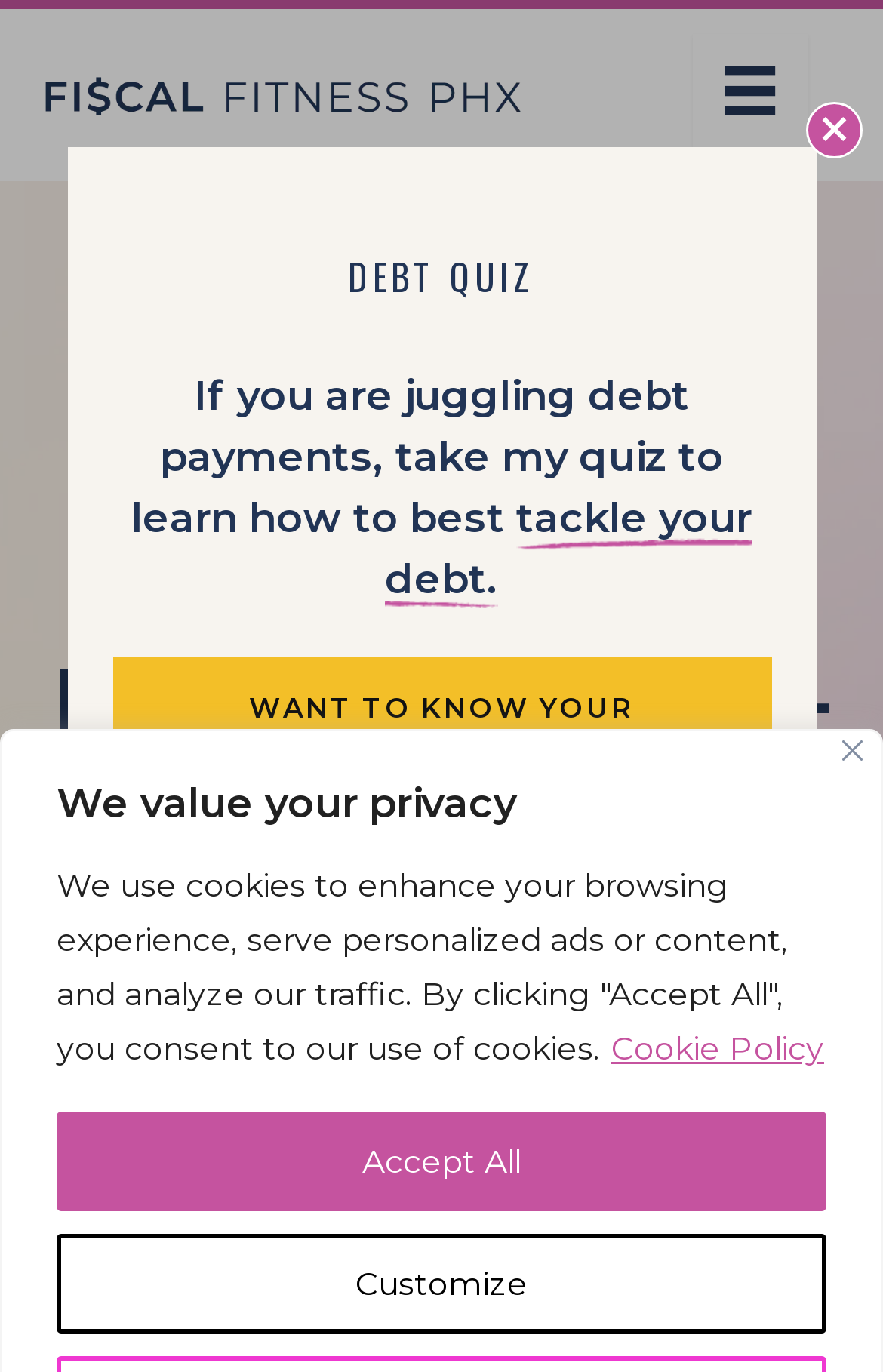How many buttons are there in the cookie policy section?
Look at the image and respond with a one-word or short-phrase answer.

3